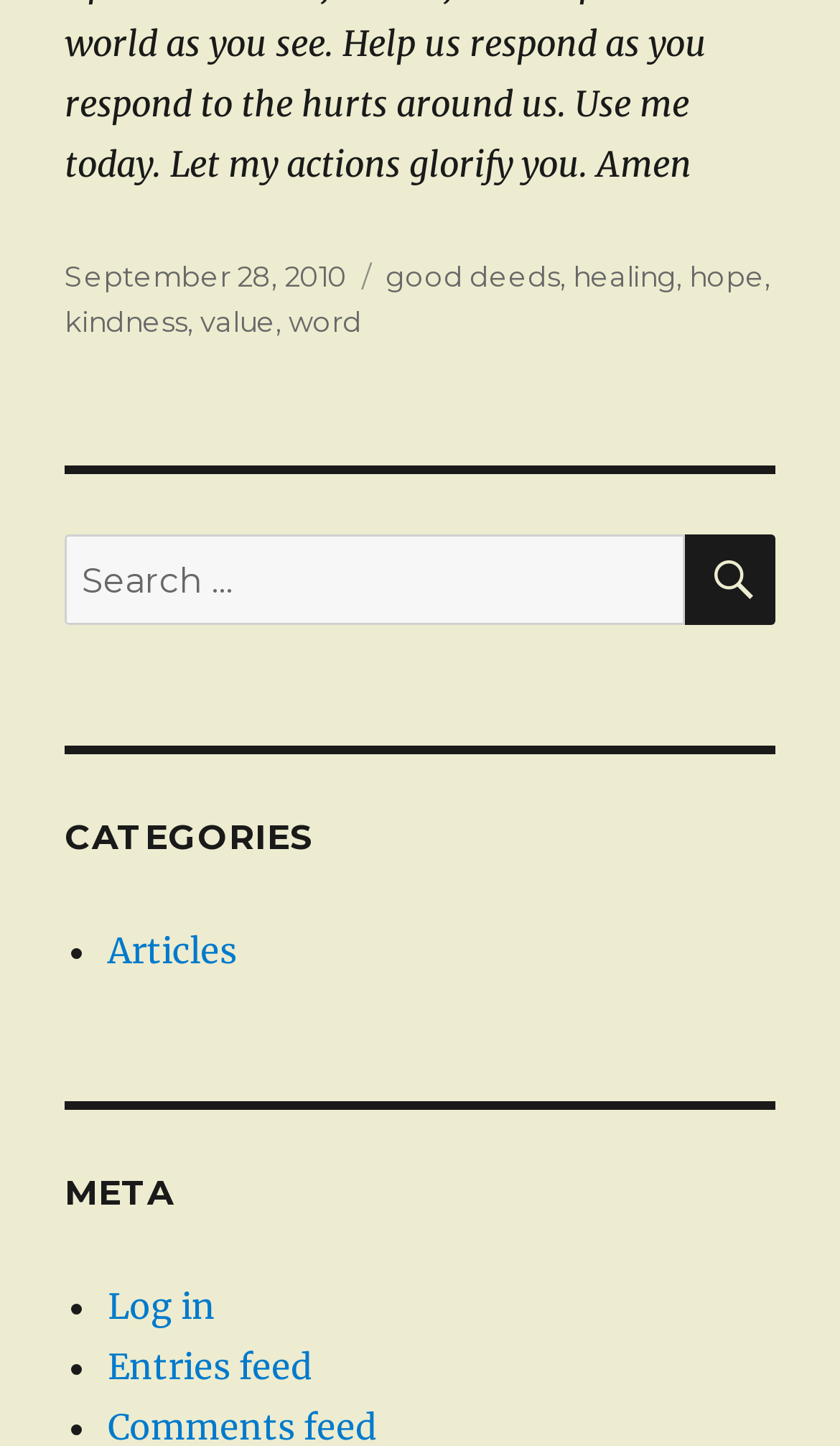Determine the bounding box coordinates of the element that should be clicked to execute the following command: "Log in to the website".

[0.128, 0.888, 0.256, 0.918]